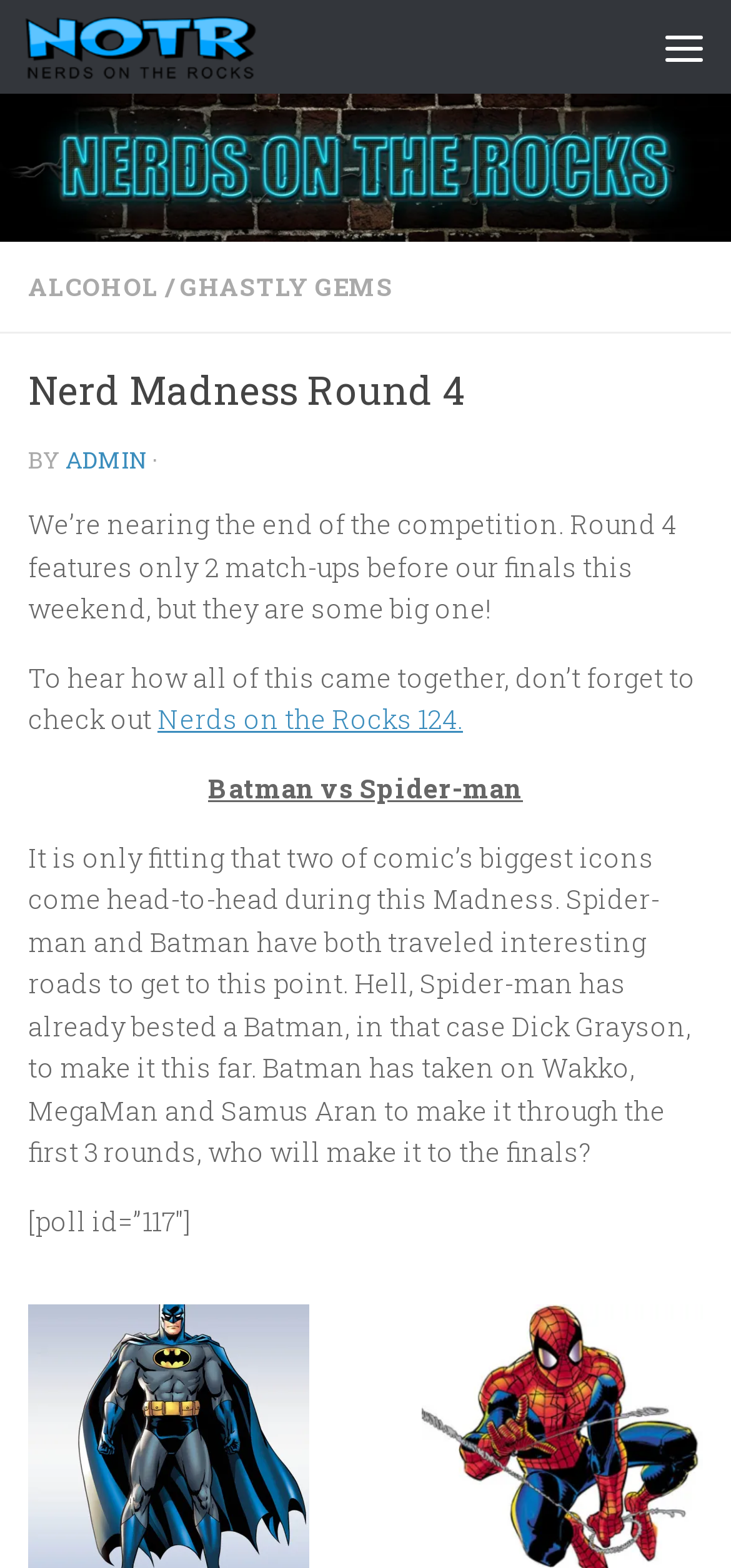Locate the bounding box of the UI element with the following description: "Ghastly Gems".

[0.246, 0.172, 0.538, 0.194]